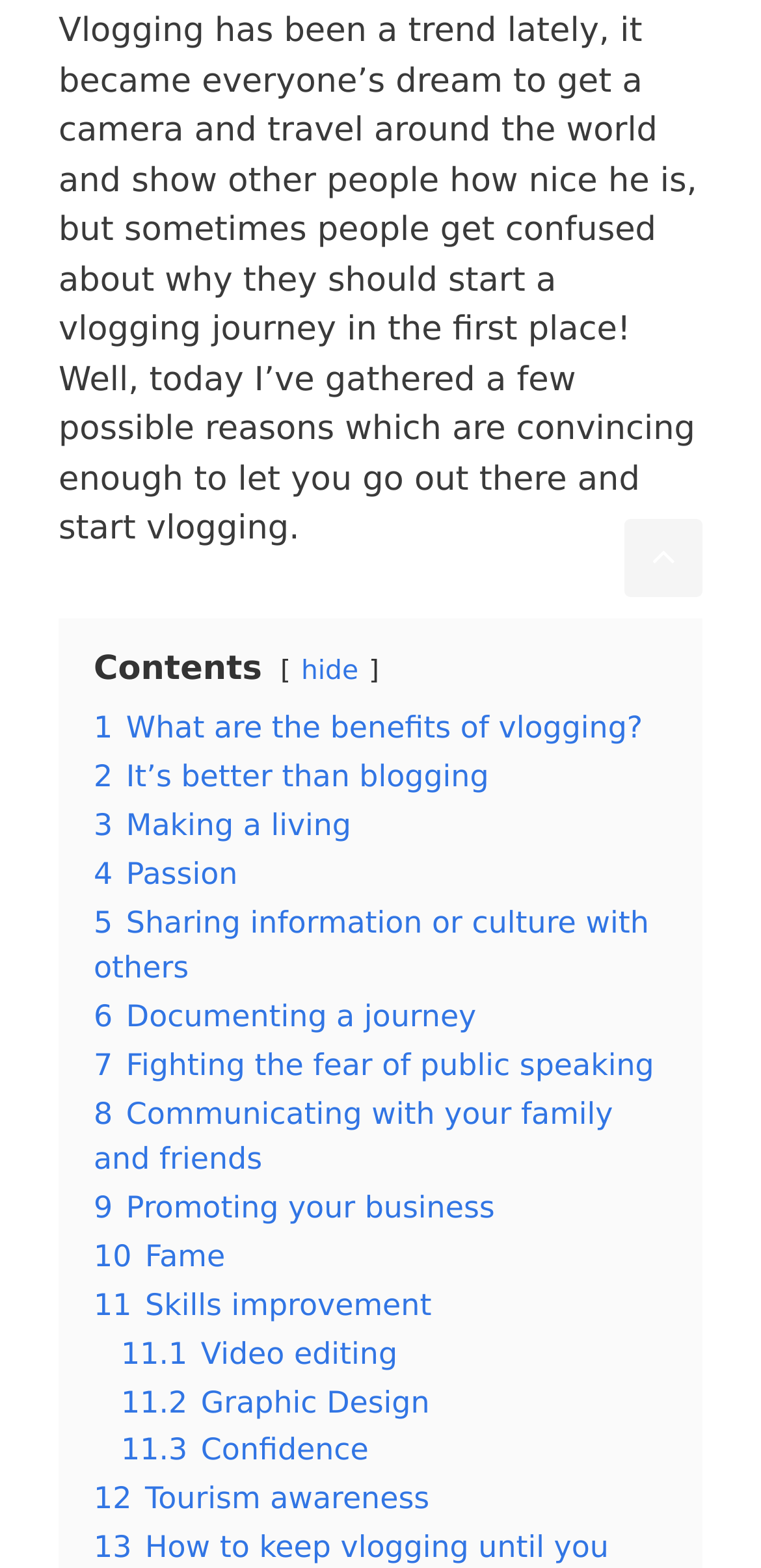Pinpoint the bounding box coordinates of the element you need to click to execute the following instruction: "Click on 'What are the benefits of vlogging?'". The bounding box should be represented by four float numbers between 0 and 1, in the format [left, top, right, bottom].

[0.123, 0.453, 0.845, 0.476]